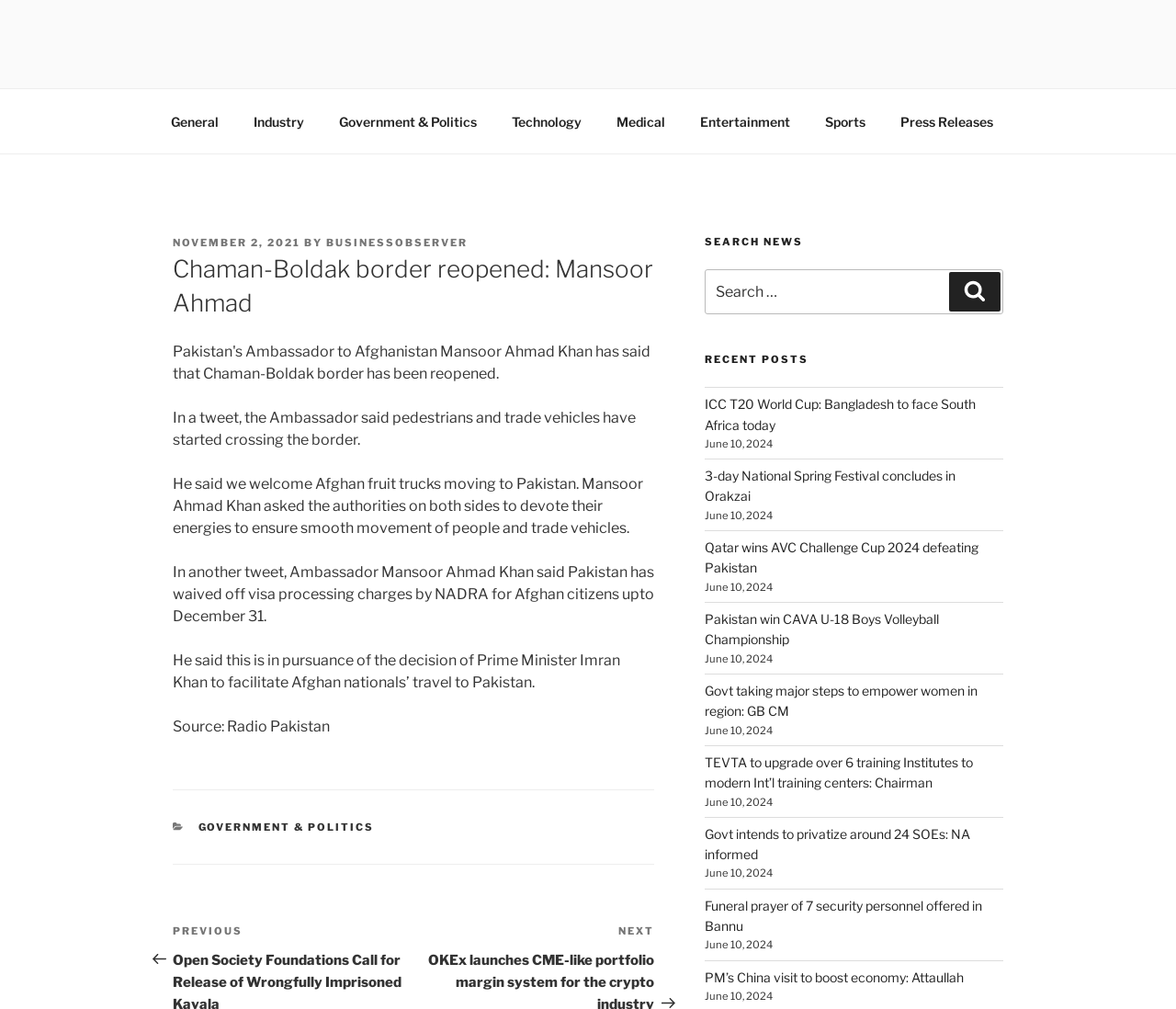Given the content of the image, can you provide a detailed answer to the question?
What is the topic of the recent post 'ICC T20 World Cup: Bangladesh to face South Africa today'?

The recent post 'ICC T20 World Cup: Bangladesh to face South Africa today' is likely related to sports news, specifically cricket, as it mentions the ICC T20 World Cup and a match between Bangladesh and South Africa.